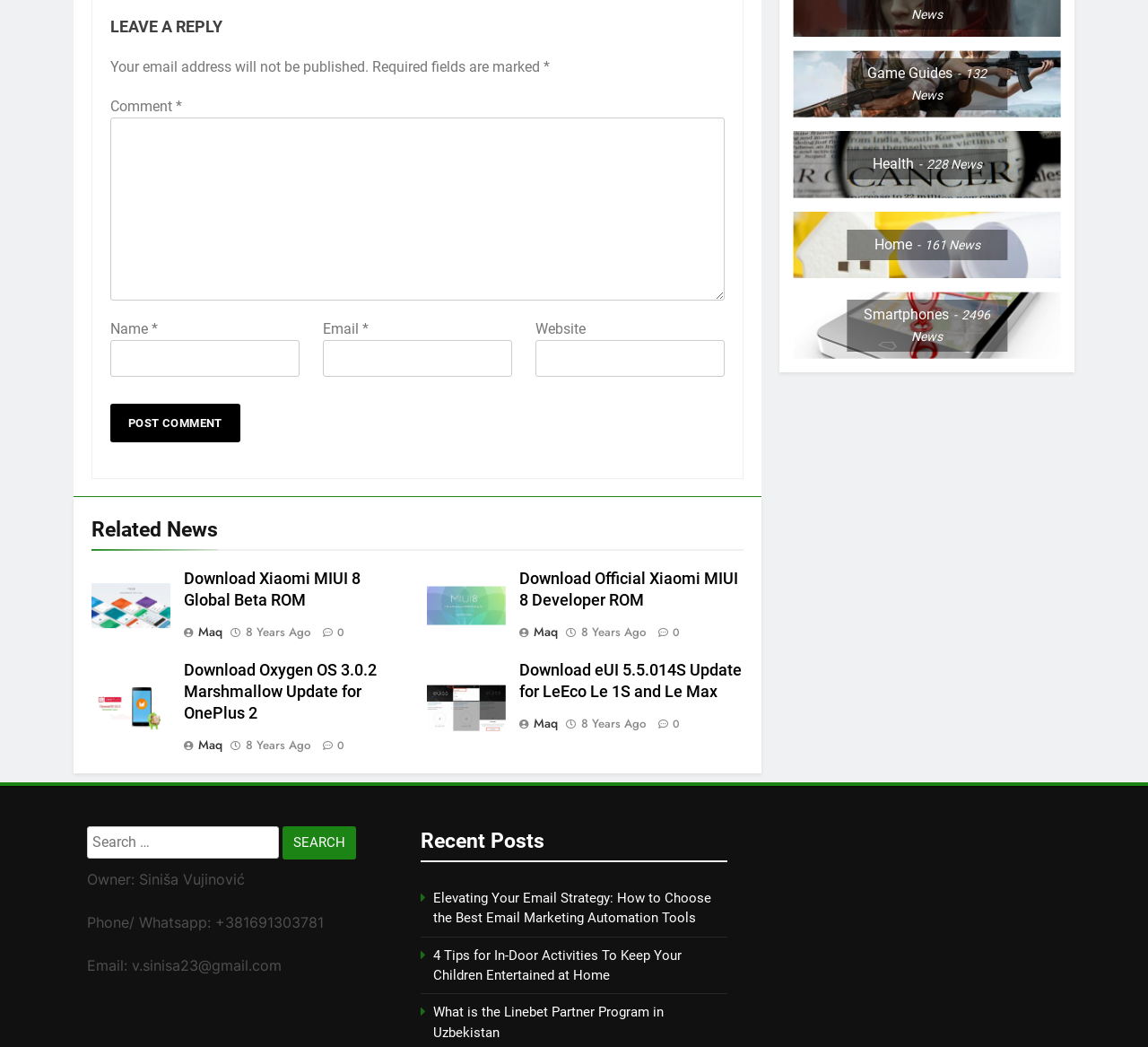Determine the bounding box coordinates for the area that should be clicked to carry out the following instruction: "Leave a reply".

[0.096, 0.014, 0.631, 0.037]